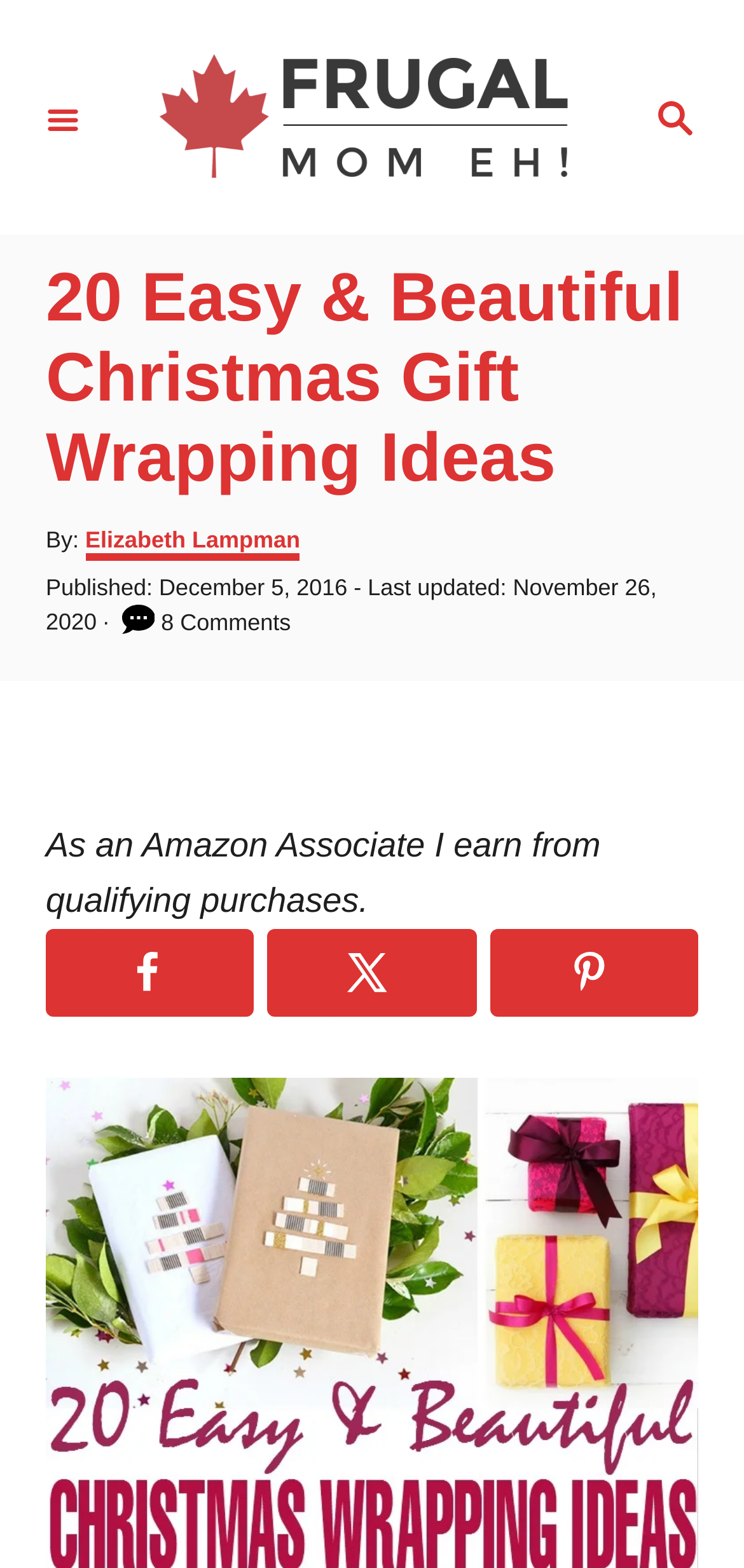When was the article published?
Based on the image, answer the question with as much detail as possible.

The publication date can be found in the header section of the webpage, where it says 'Published: December 5, 2016'.